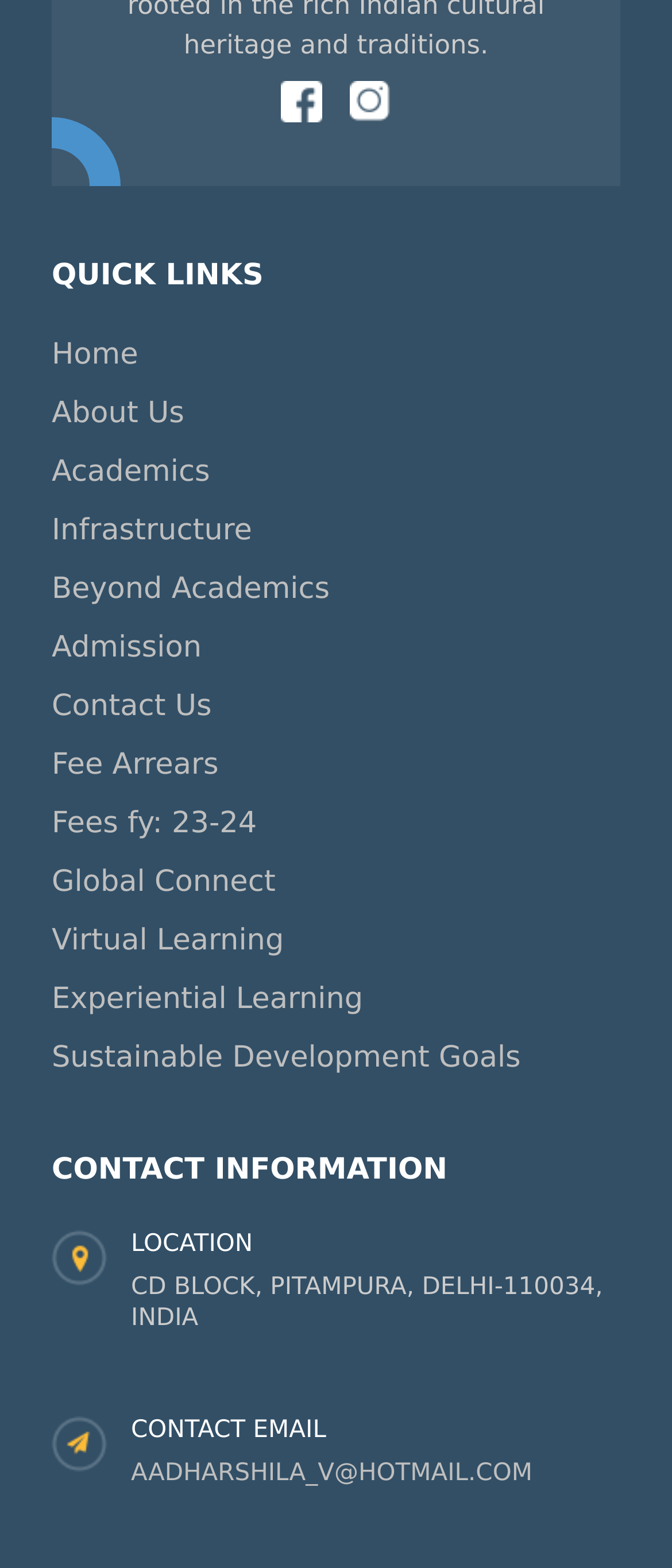What is the first quick link?
By examining the image, provide a one-word or phrase answer.

Home